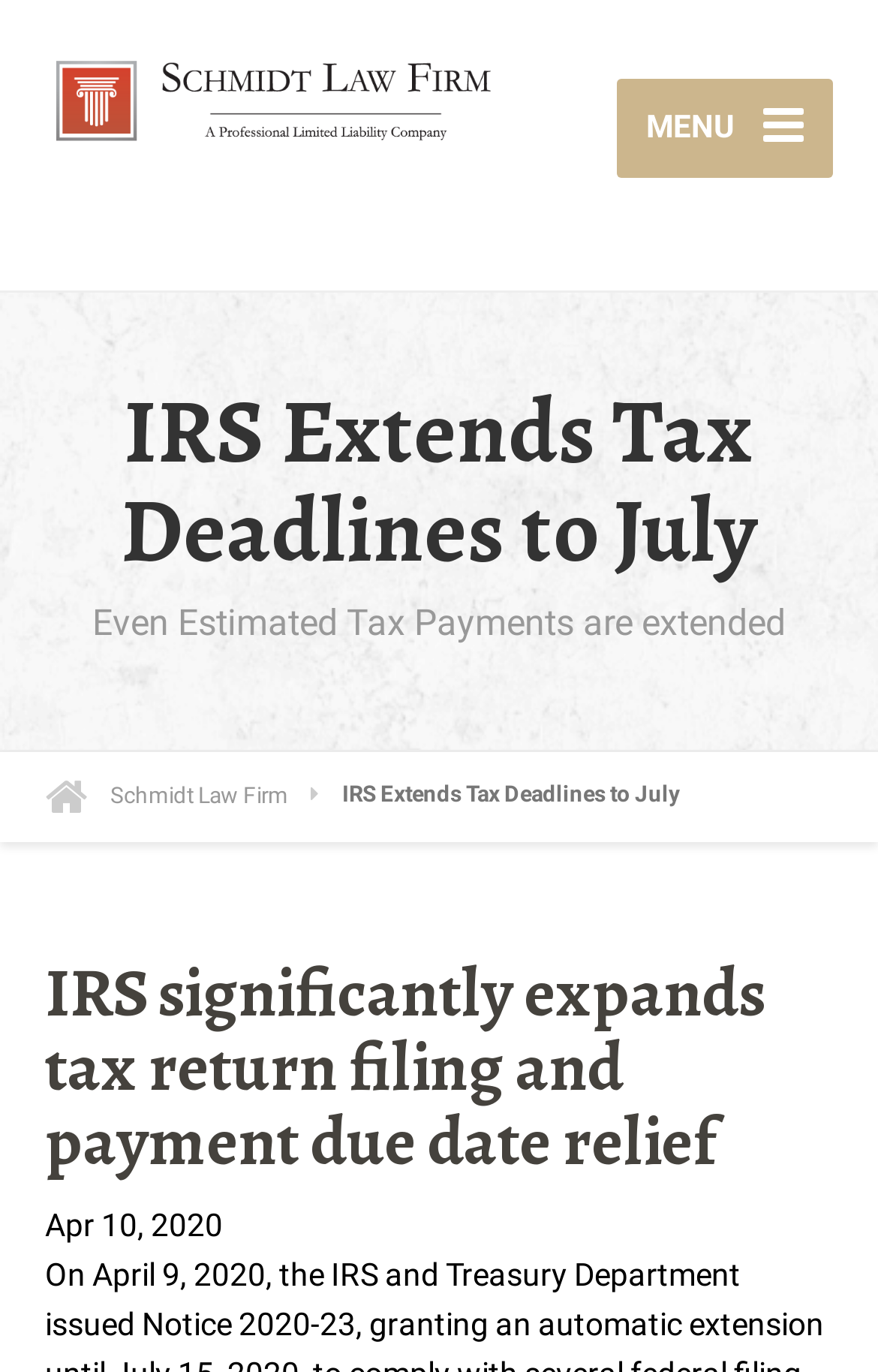Find and provide the bounding box coordinates for the UI element described here: "MENU". The coordinates should be given as four float numbers between 0 and 1: [left, top, right, bottom].

[0.703, 0.057, 0.949, 0.13]